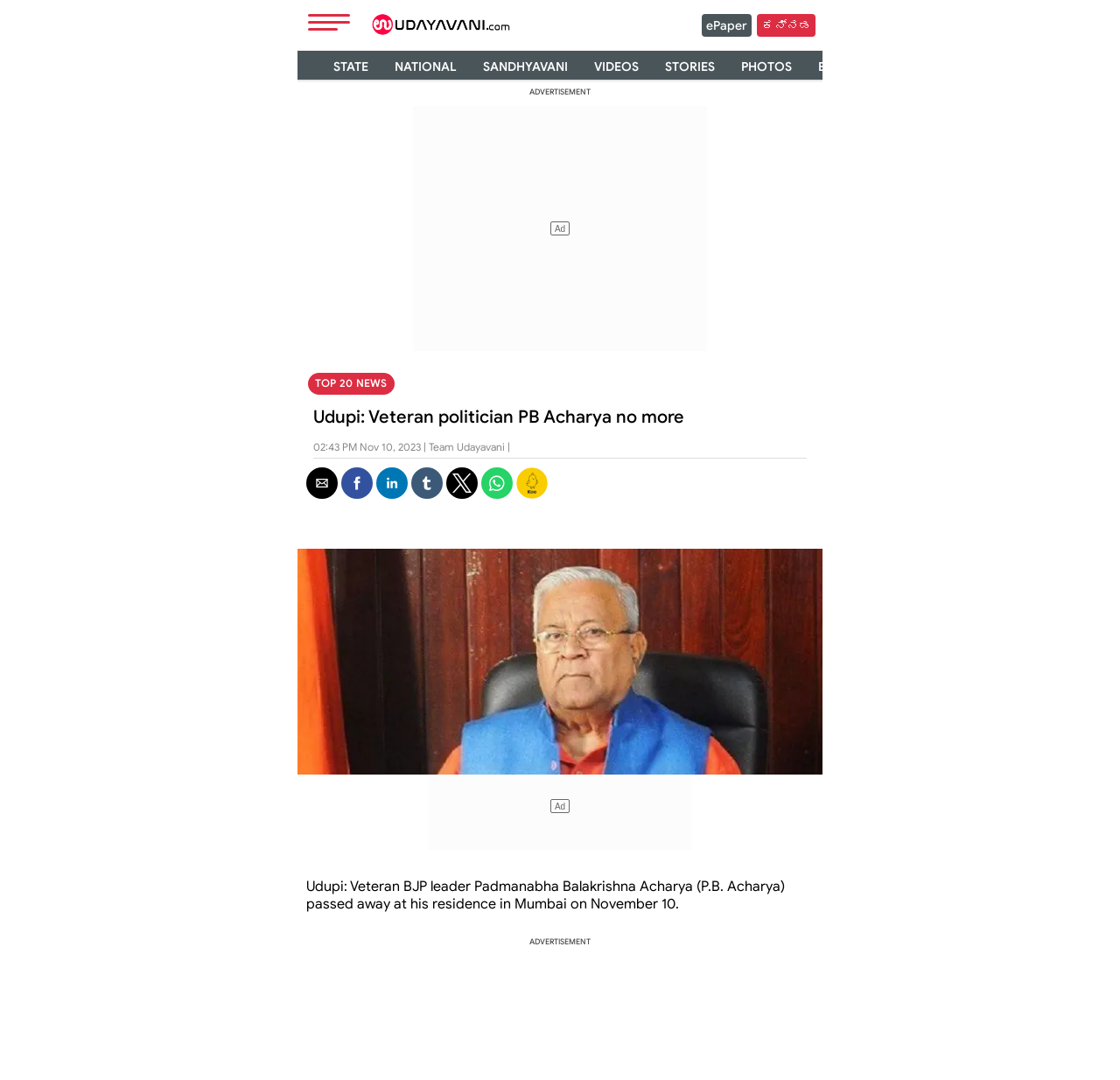Using the webpage screenshot and the element description parent_node: ಕನ್ನಡ, determine the bounding box coordinates. Specify the coordinates in the format (top-left x, top-left y, bottom-right x, bottom-right y) with values ranging from 0 to 1.

[0.331, 0.002, 0.538, 0.049]